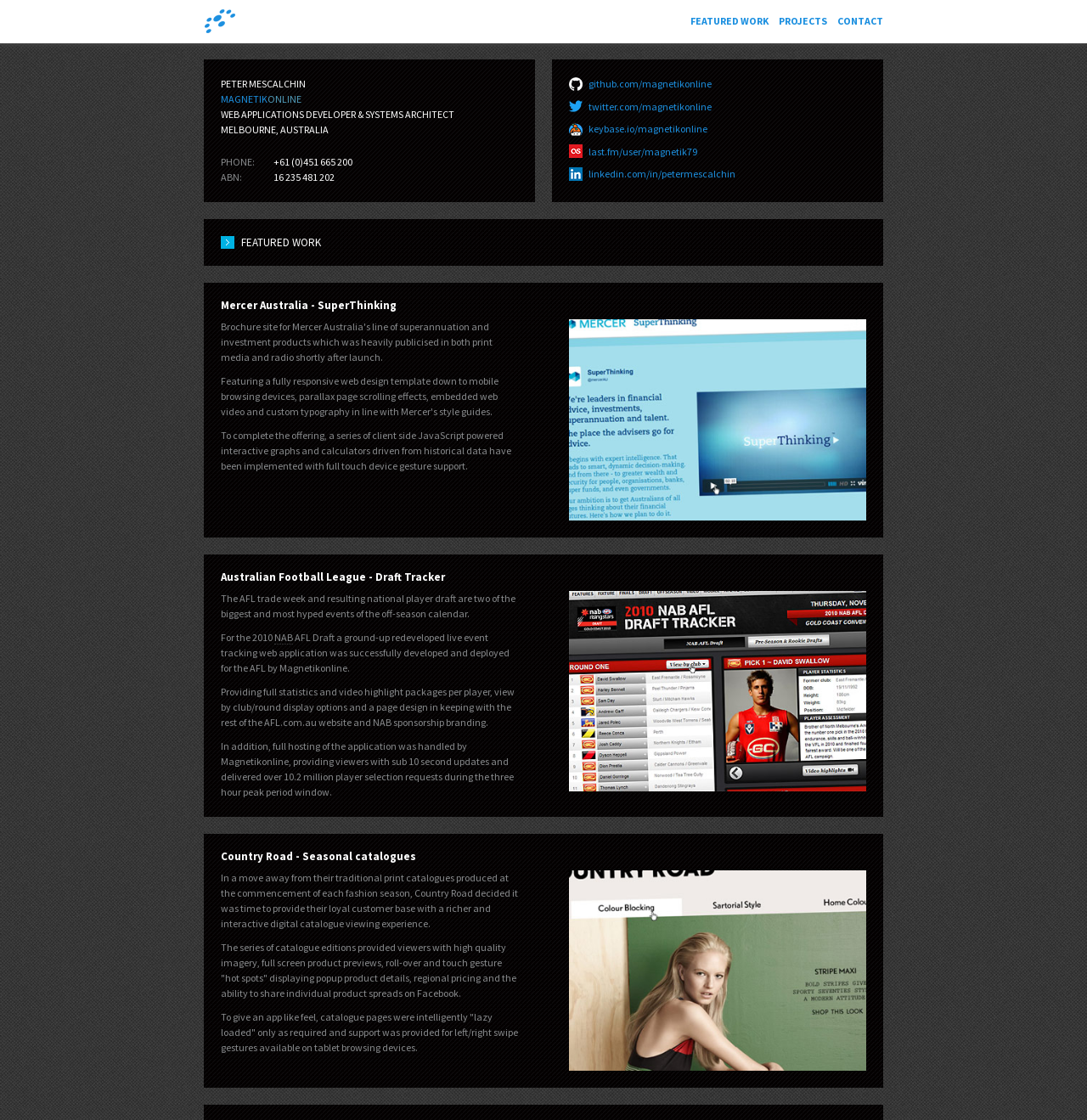Look at the image and answer the question in detail:
What is the Australian Business Number of Magnetikonline?

I found the answer by looking at the static text elements on the webpage, specifically the one that says 'ABN:' followed by the Australian Business Number.